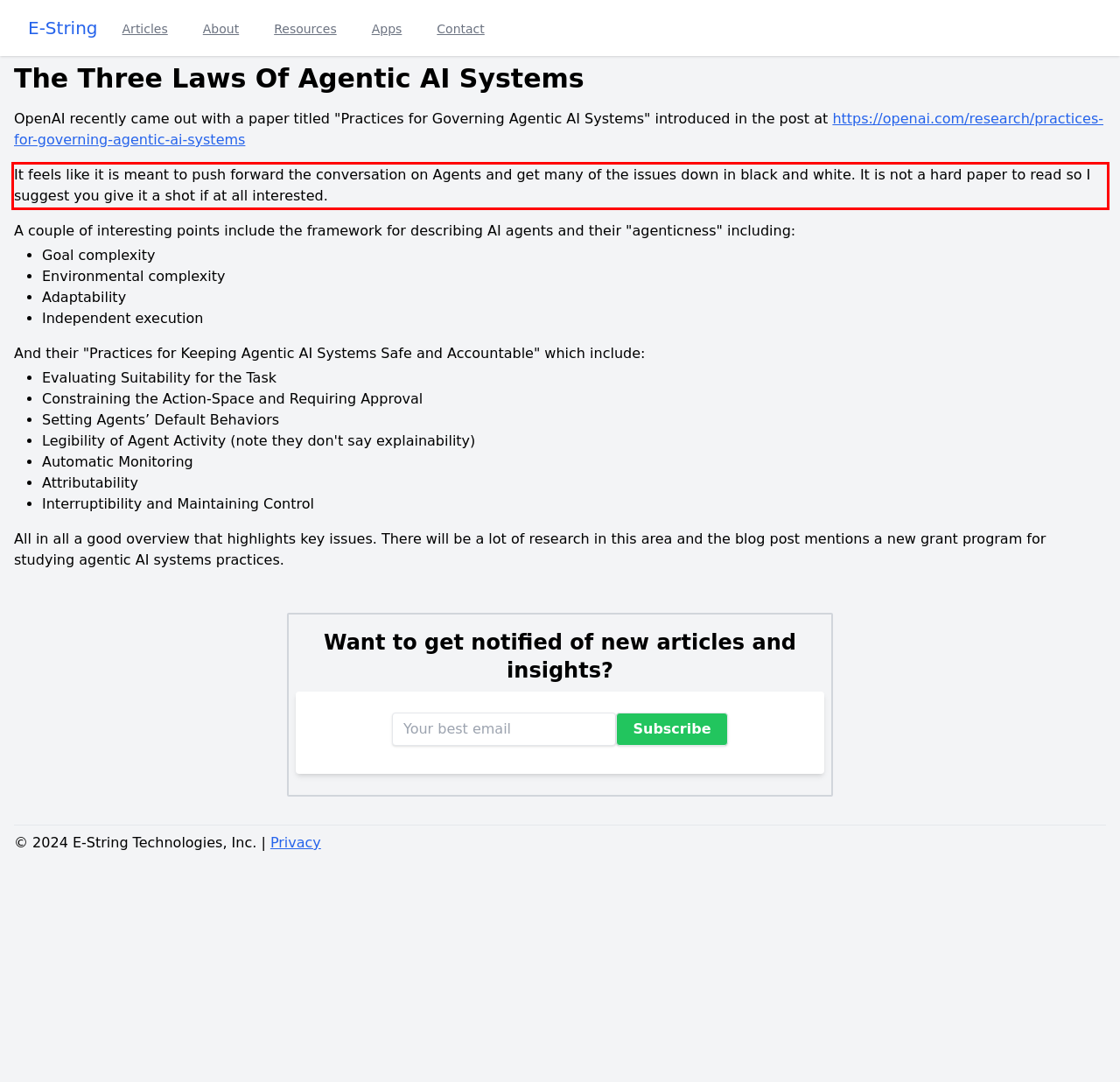Given a screenshot of a webpage with a red bounding box, extract the text content from the UI element inside the red bounding box.

It feels like it is meant to push forward the conversation on Agents and get many of the issues down in black and white. It is not a hard paper to read so I suggest you give it a shot if at all interested.